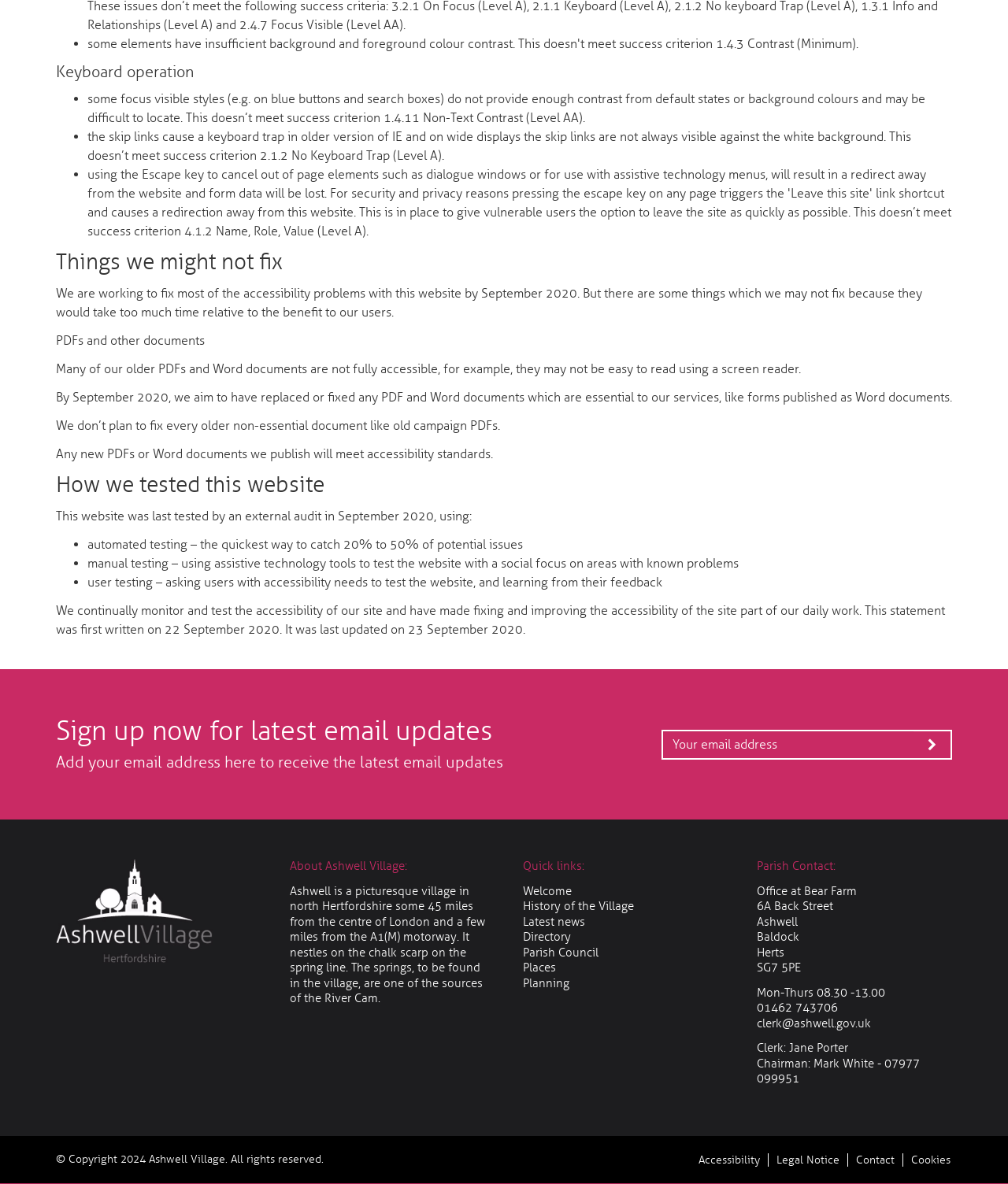Please identify the bounding box coordinates of the element that needs to be clicked to perform the following instruction: "Submit newsletter sign up form".

[0.916, 0.623, 0.934, 0.635]